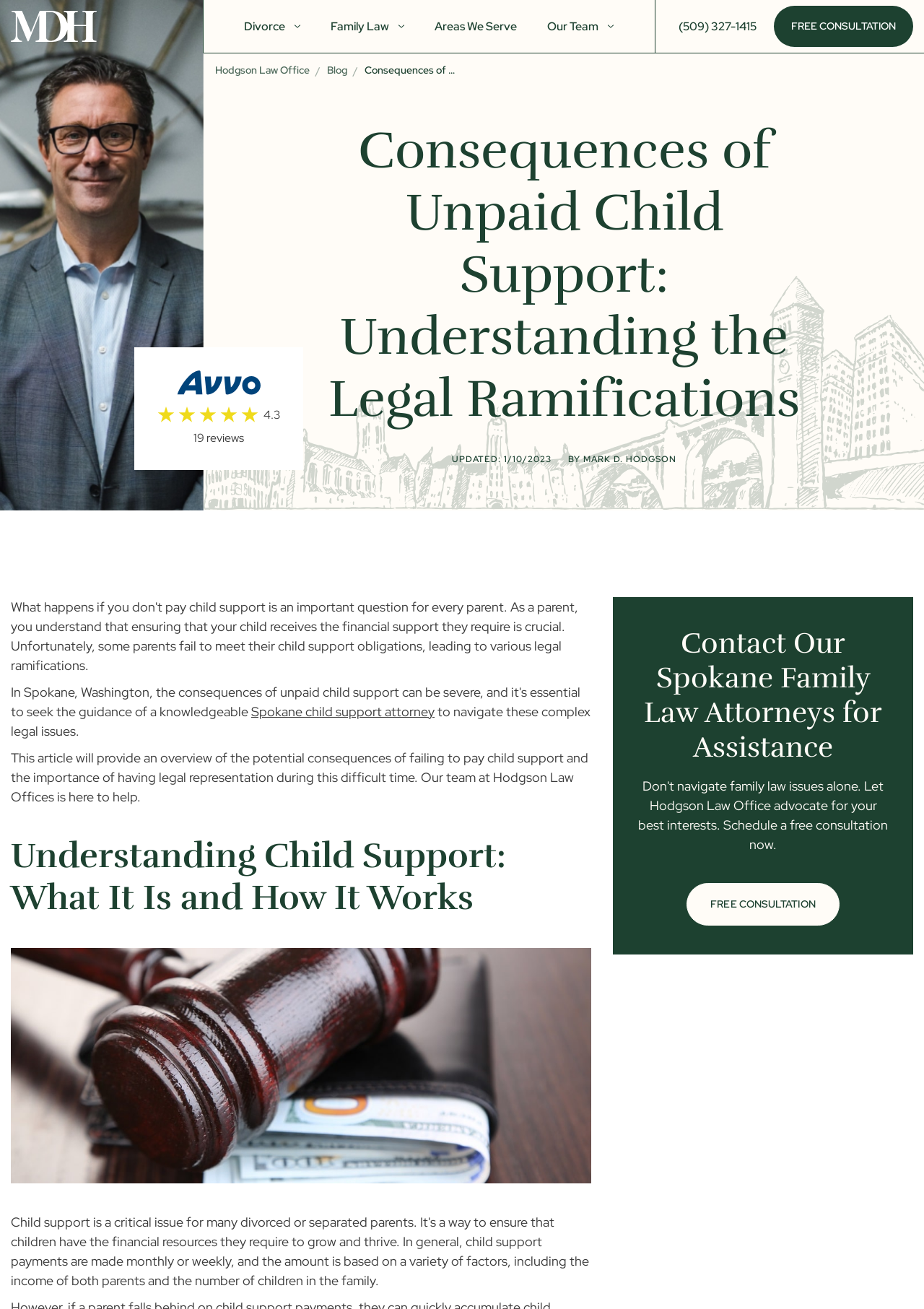Provide the text content of the webpage's main heading.

Consequences of Unpaid Child Support: Understanding the Legal Ramifications